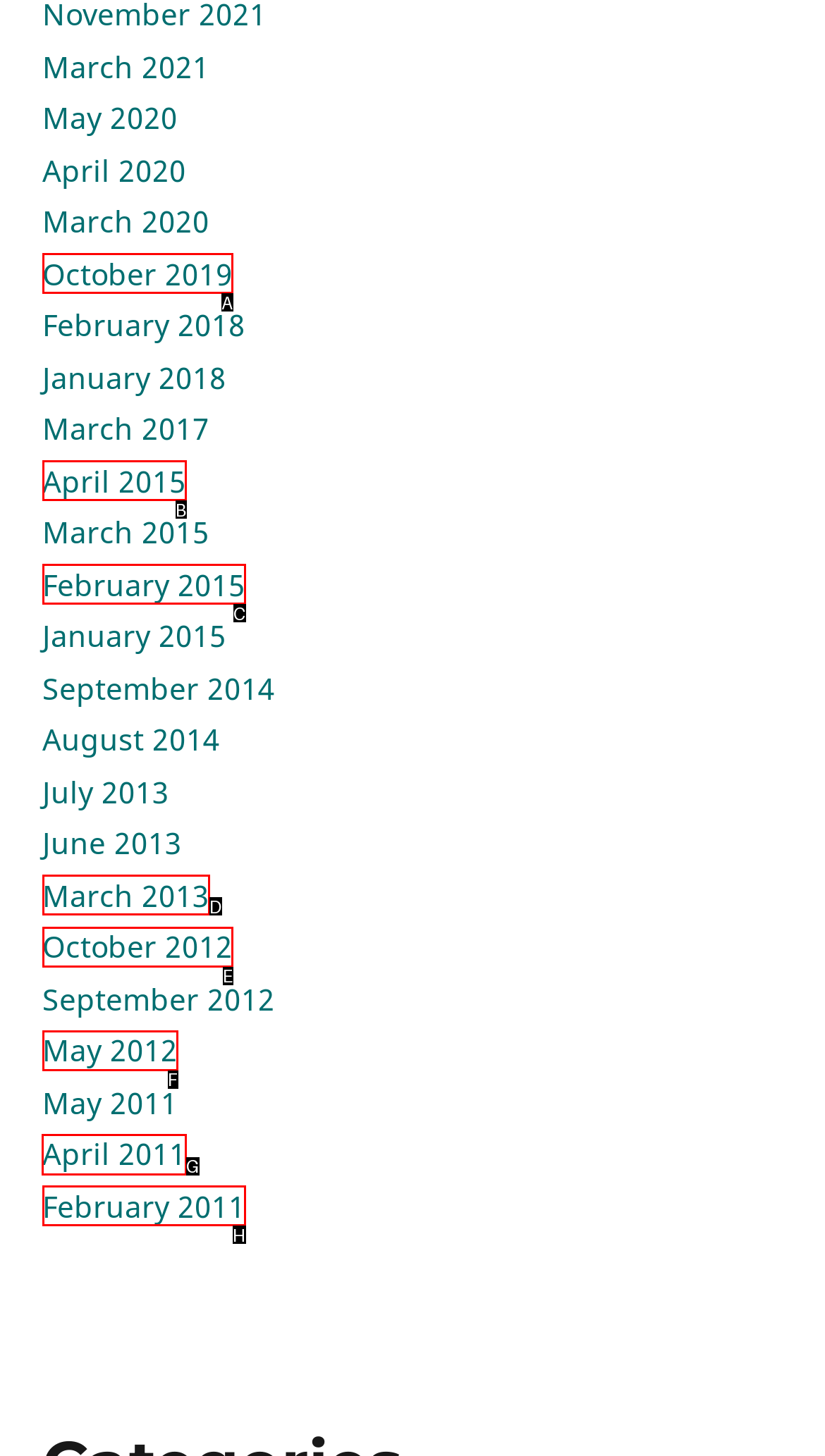Tell me which UI element to click to fulfill the given task: view April 2011. Respond with the letter of the correct option directly.

G